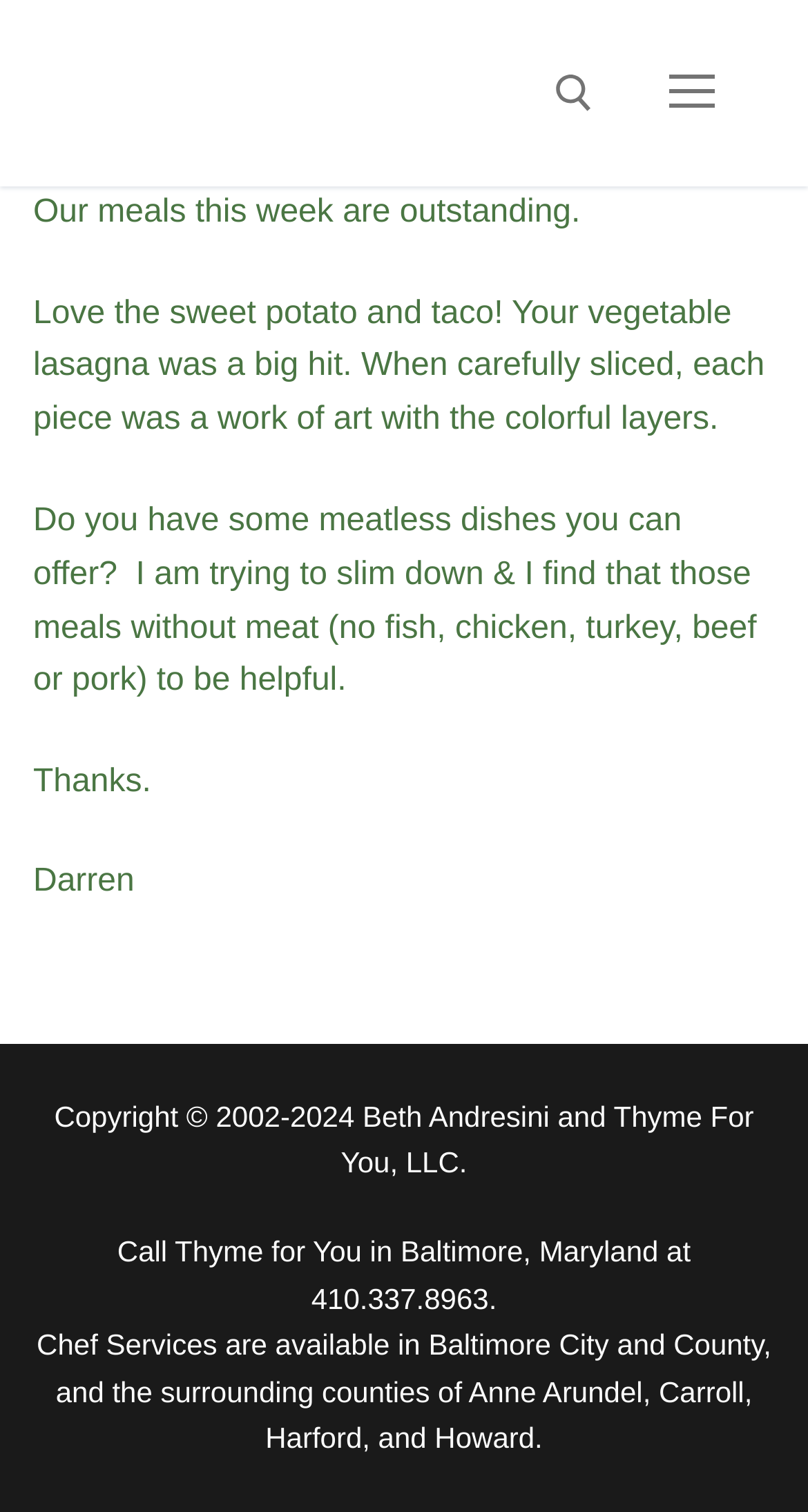What type of service does Thyme For You offer?
Please respond to the question with a detailed and thorough explanation.

Based on the webpage, Thyme For You offers Chef Services, which is evident from the text 'Chef Services are available in Baltimore City and County, and the surrounding counties of Anne Arundel, Carroll, Harford, and Howard.'